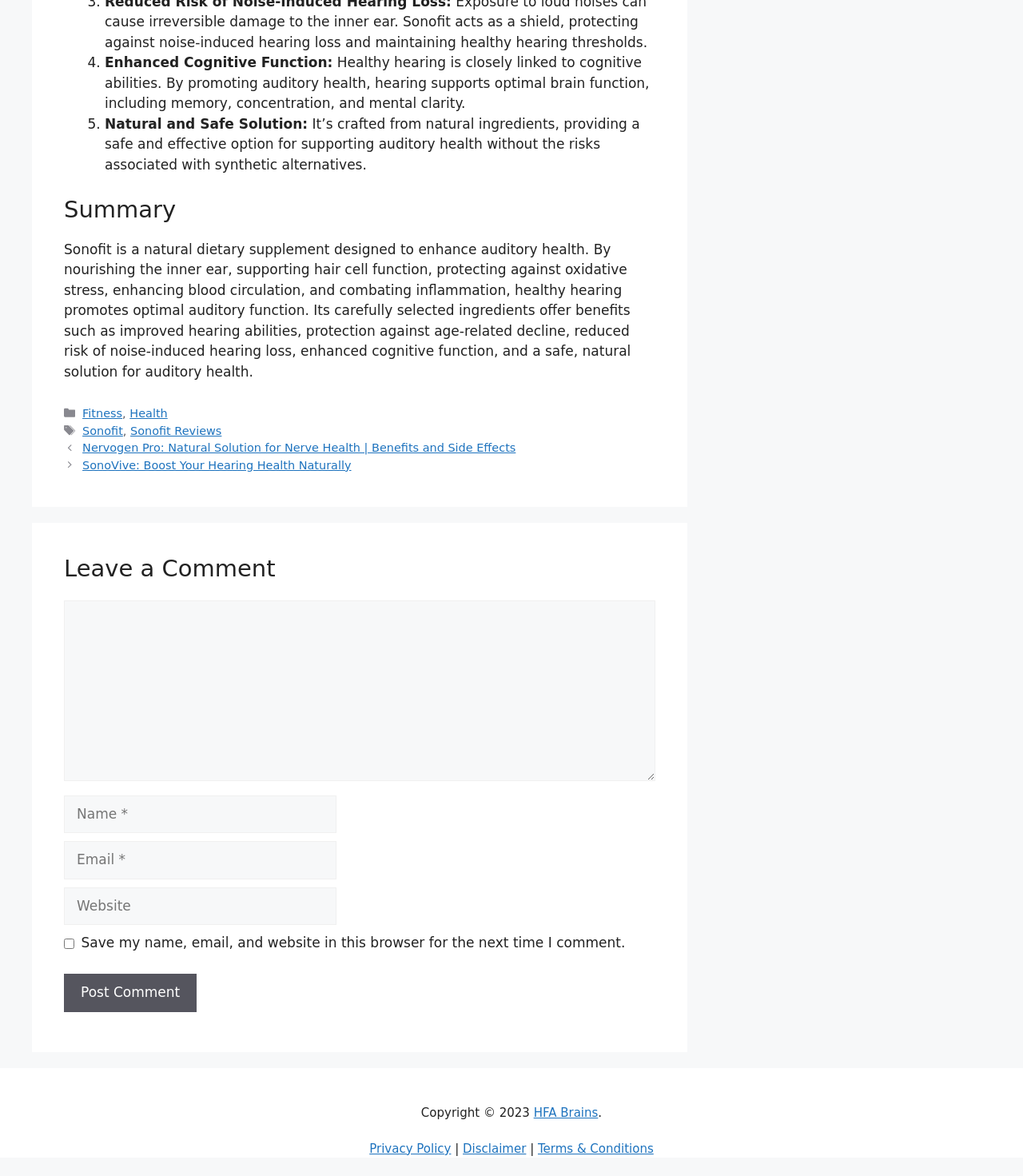Identify the bounding box coordinates for the element you need to click to achieve the following task: "Click the 'Fitness' category link". Provide the bounding box coordinates as four float numbers between 0 and 1, in the form [left, top, right, bottom].

[0.081, 0.346, 0.12, 0.357]